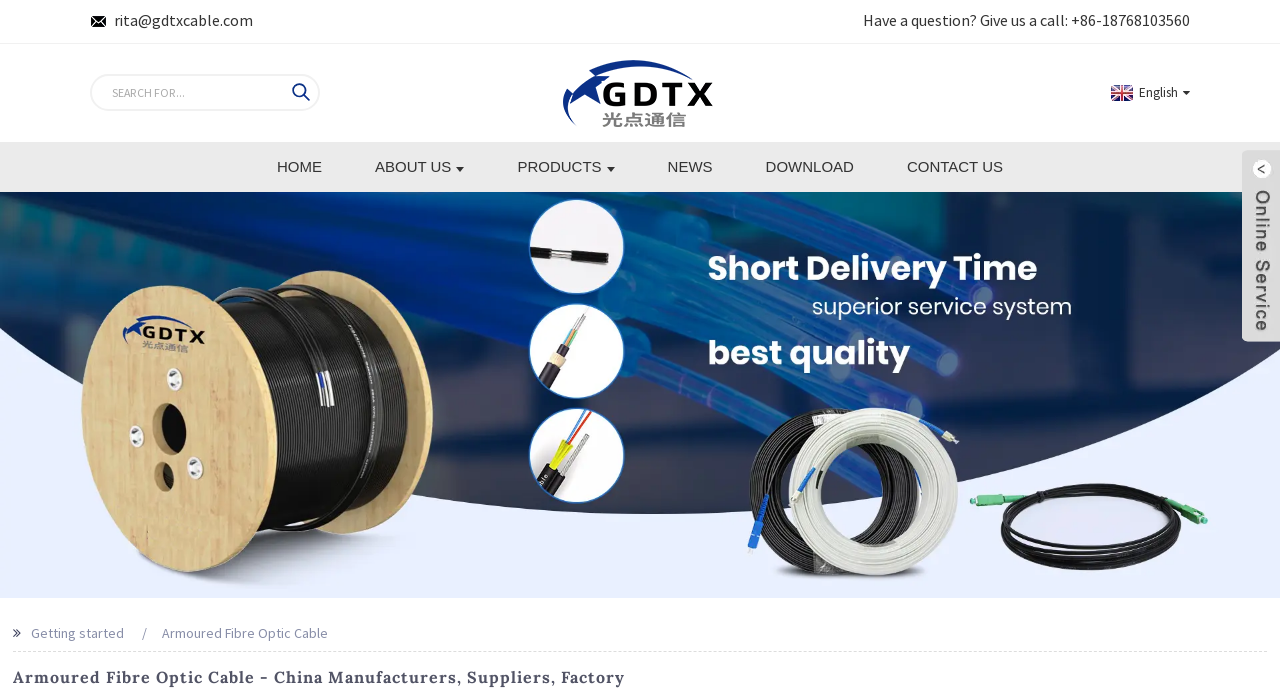What is the phone number to contact the company?
By examining the image, provide a one-word or phrase answer.

+86-18768103560